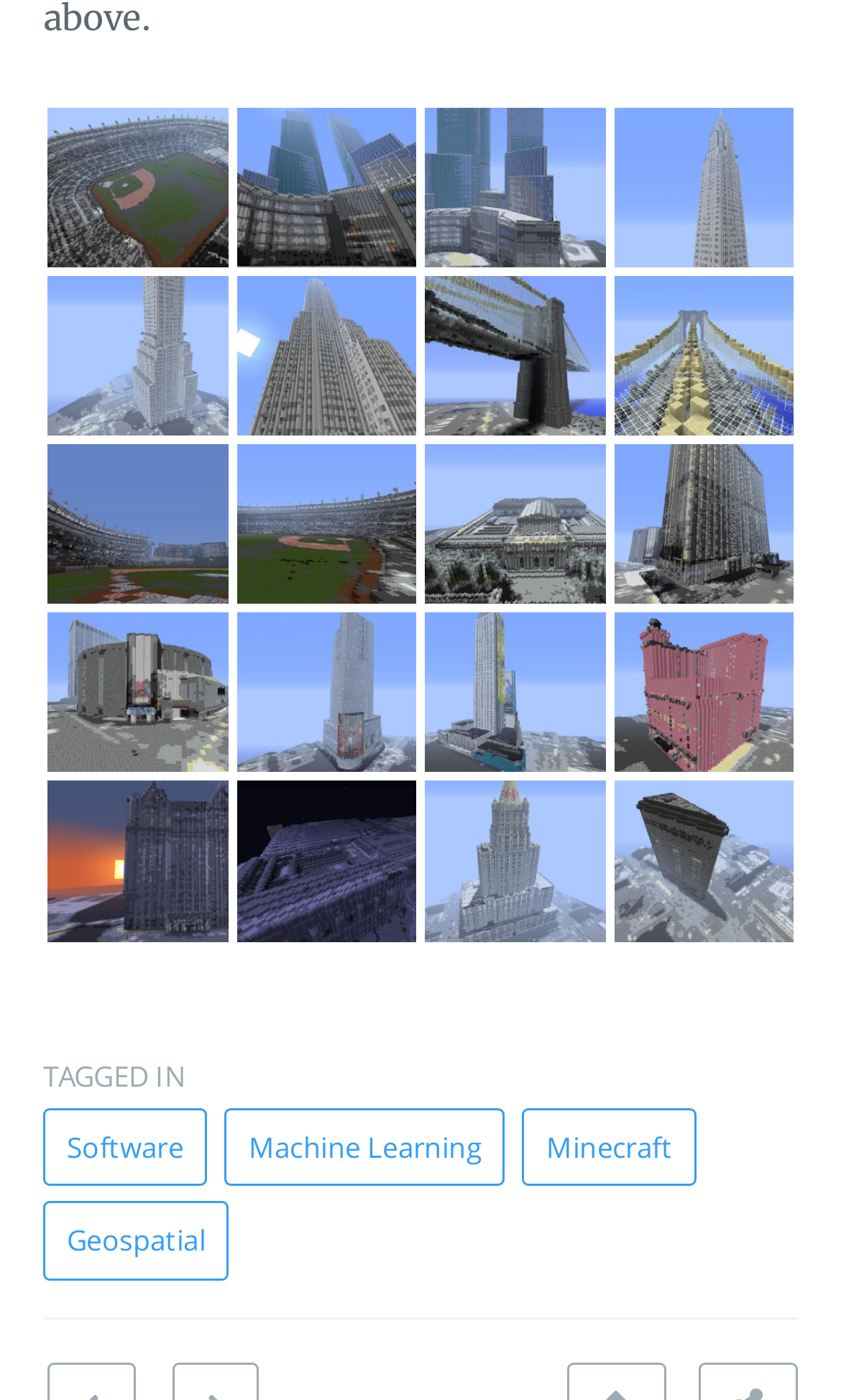Use a single word or phrase to answer the question: 
What is the last landmark mentioned?

Flatiron Building